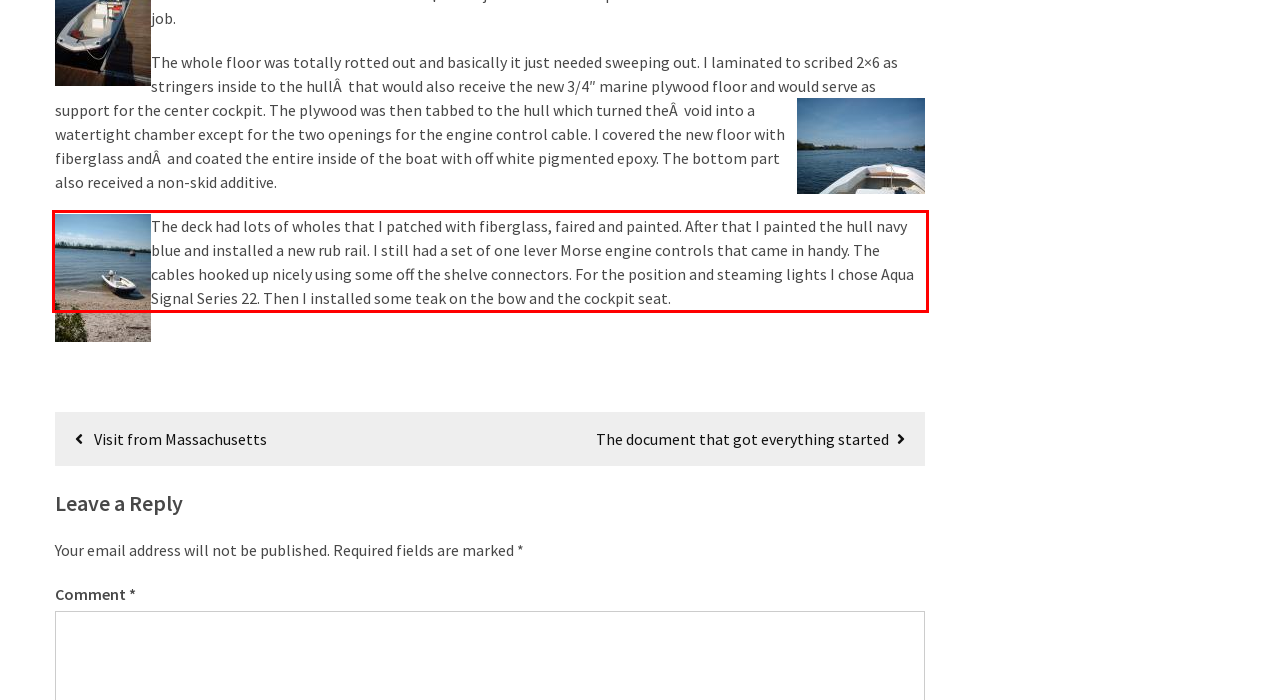You are presented with a screenshot containing a red rectangle. Extract the text found inside this red bounding box.

The deck had lots of wholes that I patched with fiberglass, faired and painted. After that I painted the hull navy blue and installed a new rub rail. I still had a set of one lever Morse engine controls that came in handy. The cables hooked up nicely using some off the shelve connectors. For the position and steaming lights I chose Aqua Signal Series 22. Then I installed some teak on the bow and the cockpit seat.